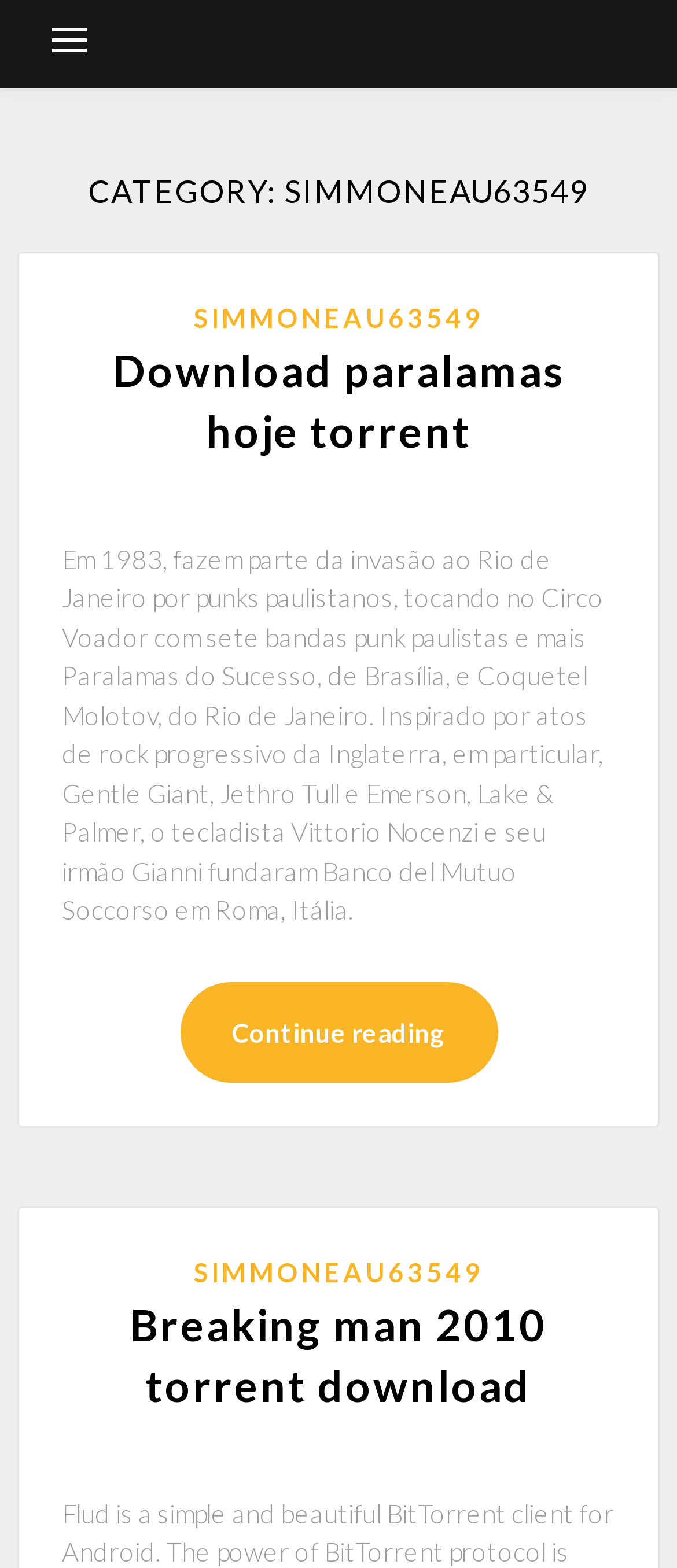Provide the bounding box coordinates for the UI element that is described as: "Breaking man 2010 torrent download".

[0.192, 0.827, 0.808, 0.899]